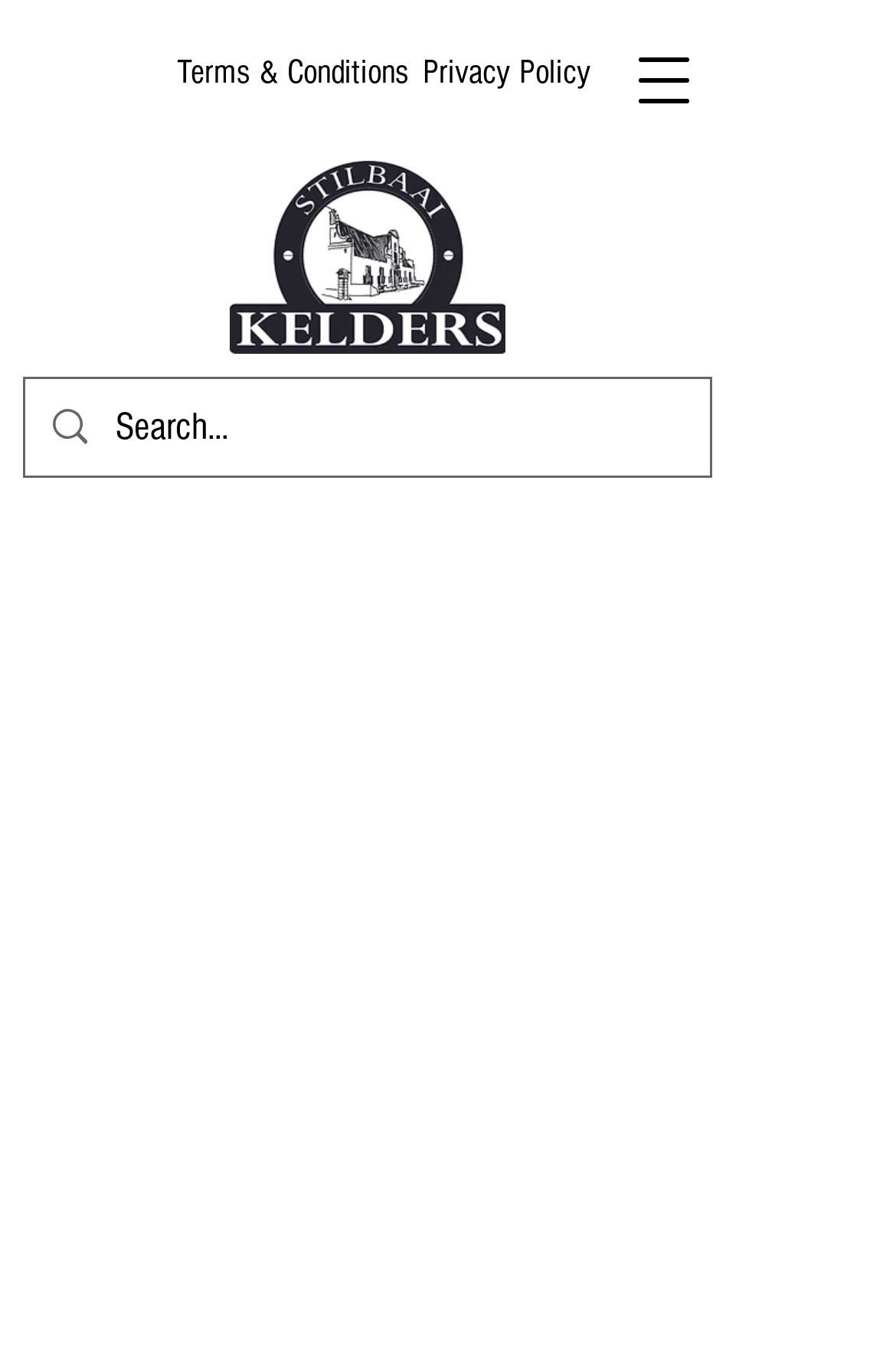What is the name of the winery? From the image, respond with a single word or brief phrase.

Gabriëlskloof